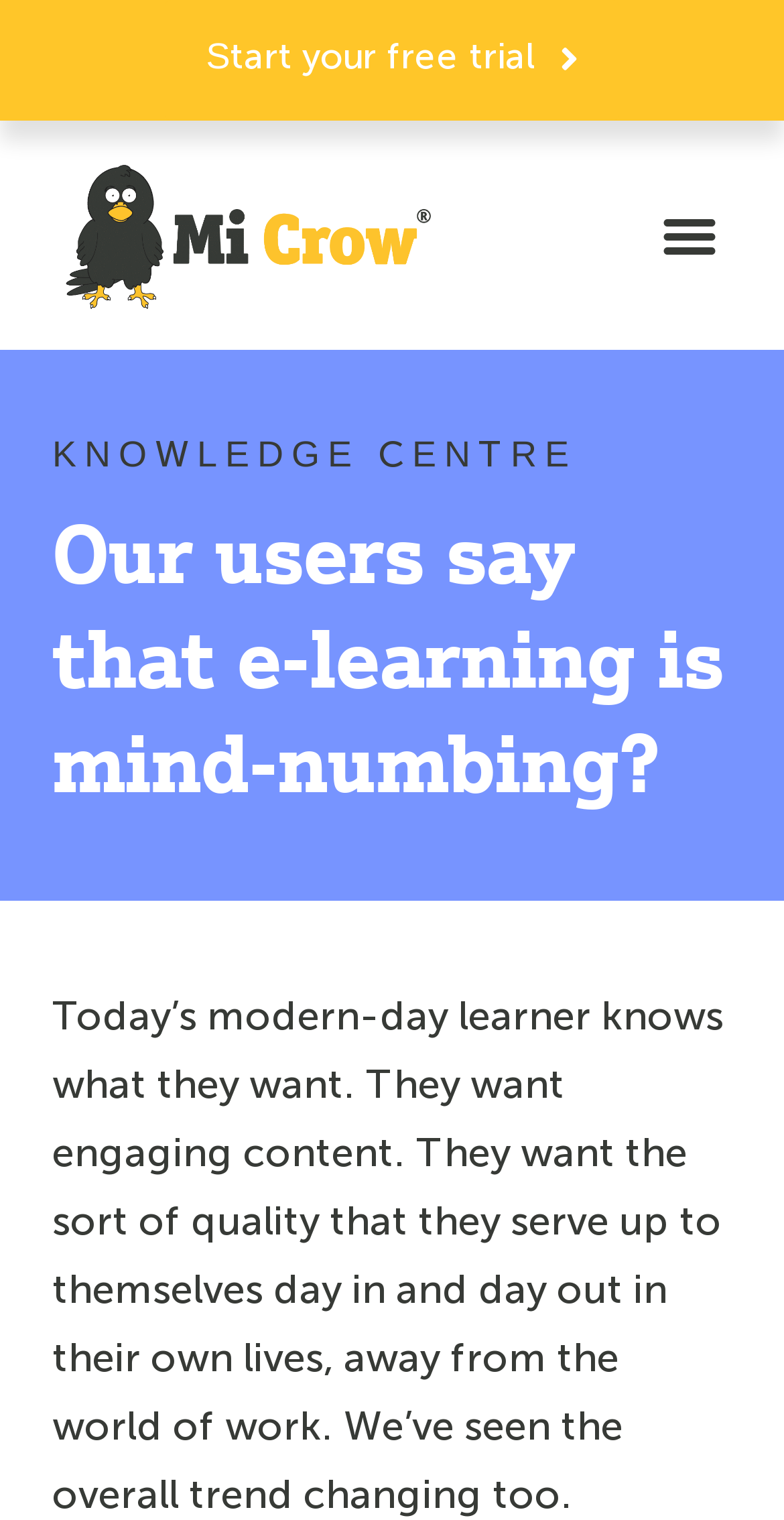Determine the bounding box of the UI component based on this description: "Menu". The bounding box coordinates should be four float values between 0 and 1, i.e., [left, top, right, bottom].

[0.826, 0.127, 0.933, 0.182]